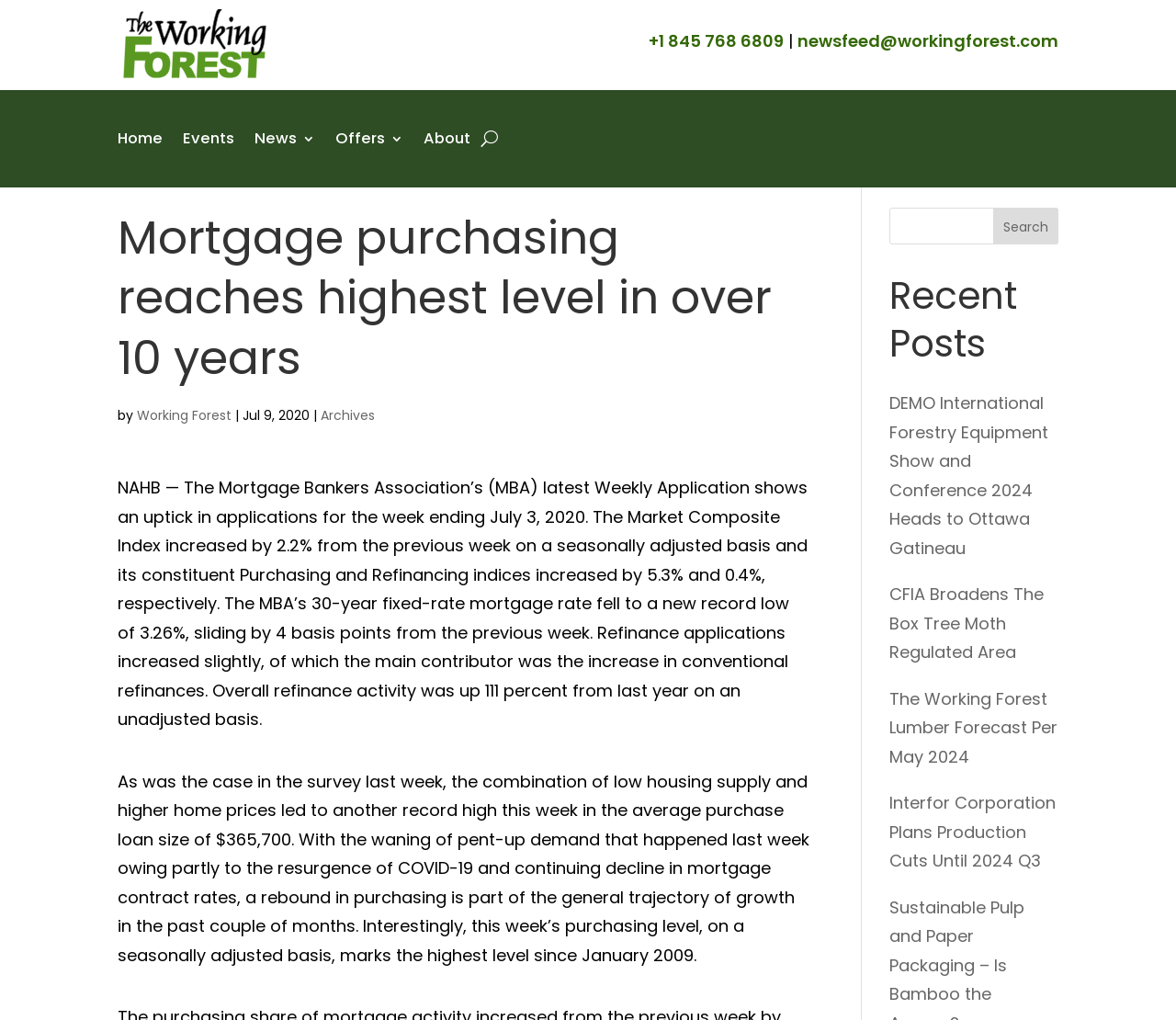Please look at the image and answer the question with a detailed explanation: What is the name of the logo at the top left?

I found the answer by looking at the image element at the top left of the webpage, which has the OCR text 'OFFICIAL Working Forest LOGO'.